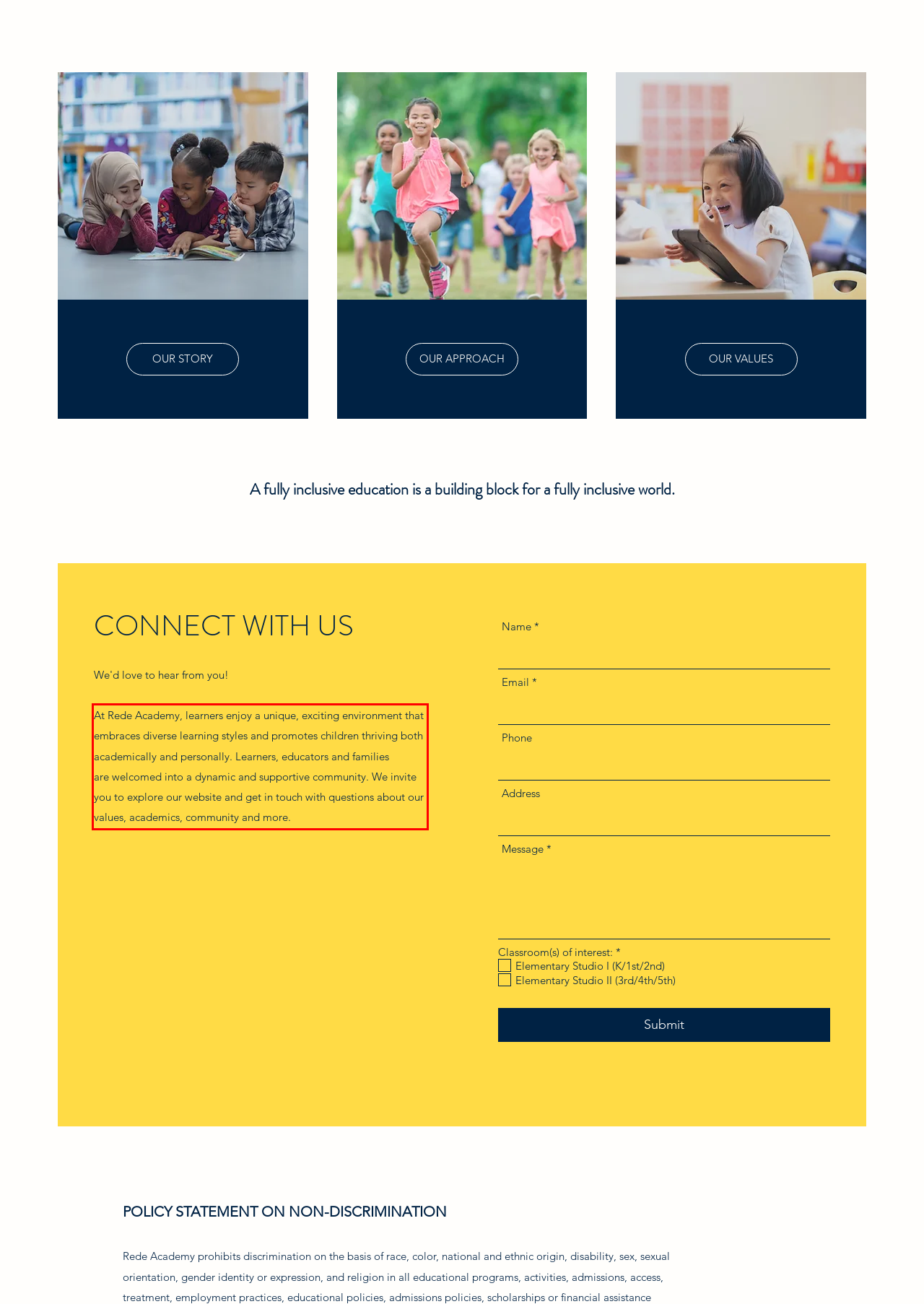Identify the text within the red bounding box on the webpage screenshot and generate the extracted text content.

At Rede Academy, learners enjoy a unique, exciting environment that embraces diverse learning styles and promotes children thriving both academically and personally. Learners, educators and families are welcomed into a dynamic and supportive community. We invite you to explore our website and get in touch with questions about our values, academics, community and more.